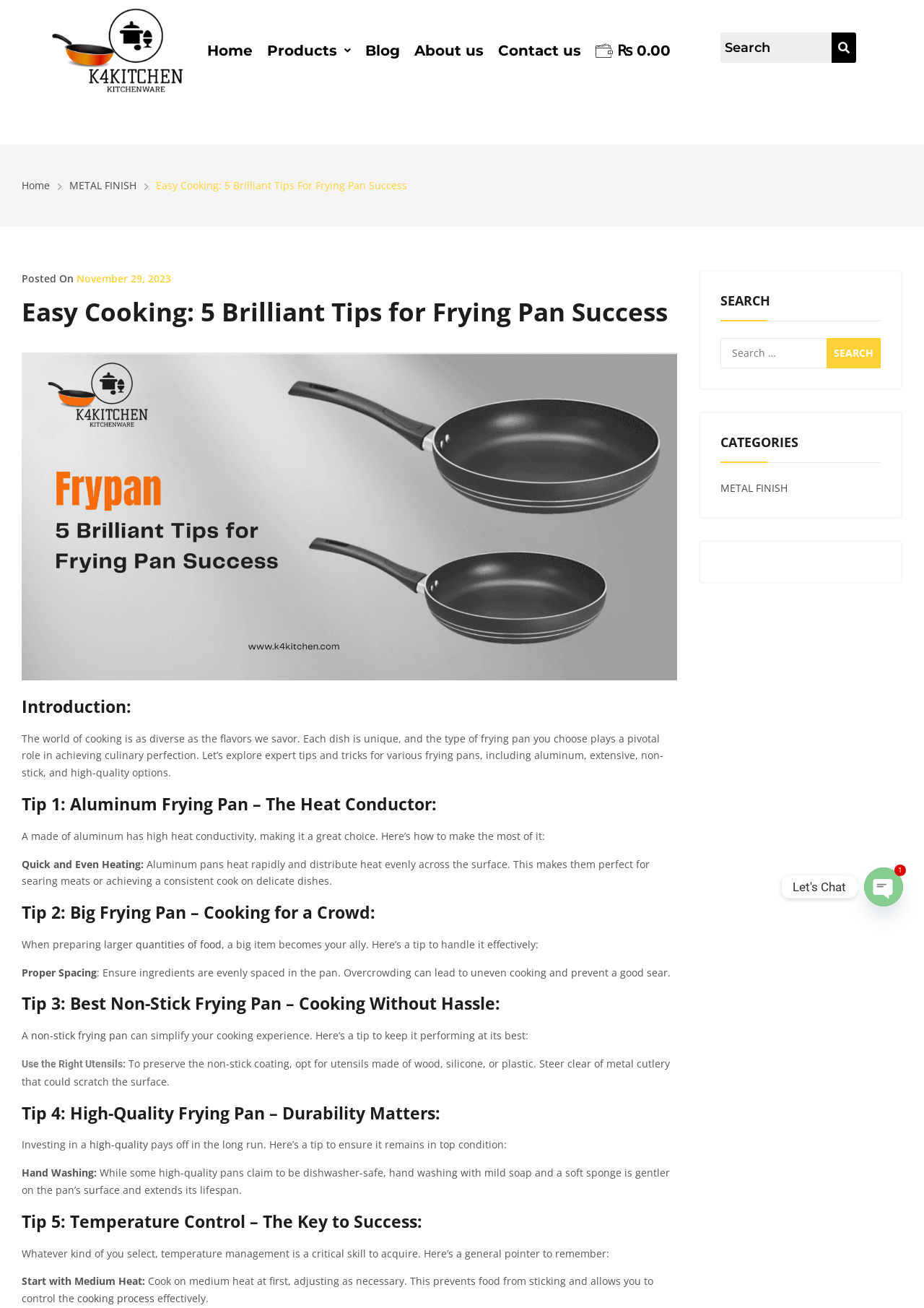How many social media links are in the bottom right corner?
Please give a detailed and thorough answer to the question, covering all relevant points.

I looked at the bottom right corner of the webpage and found four social media links, which are 'Phone', 'Whatsapp', 'Facebook_Messenger', and 'Instagram'. Therefore, there are 4 social media links.